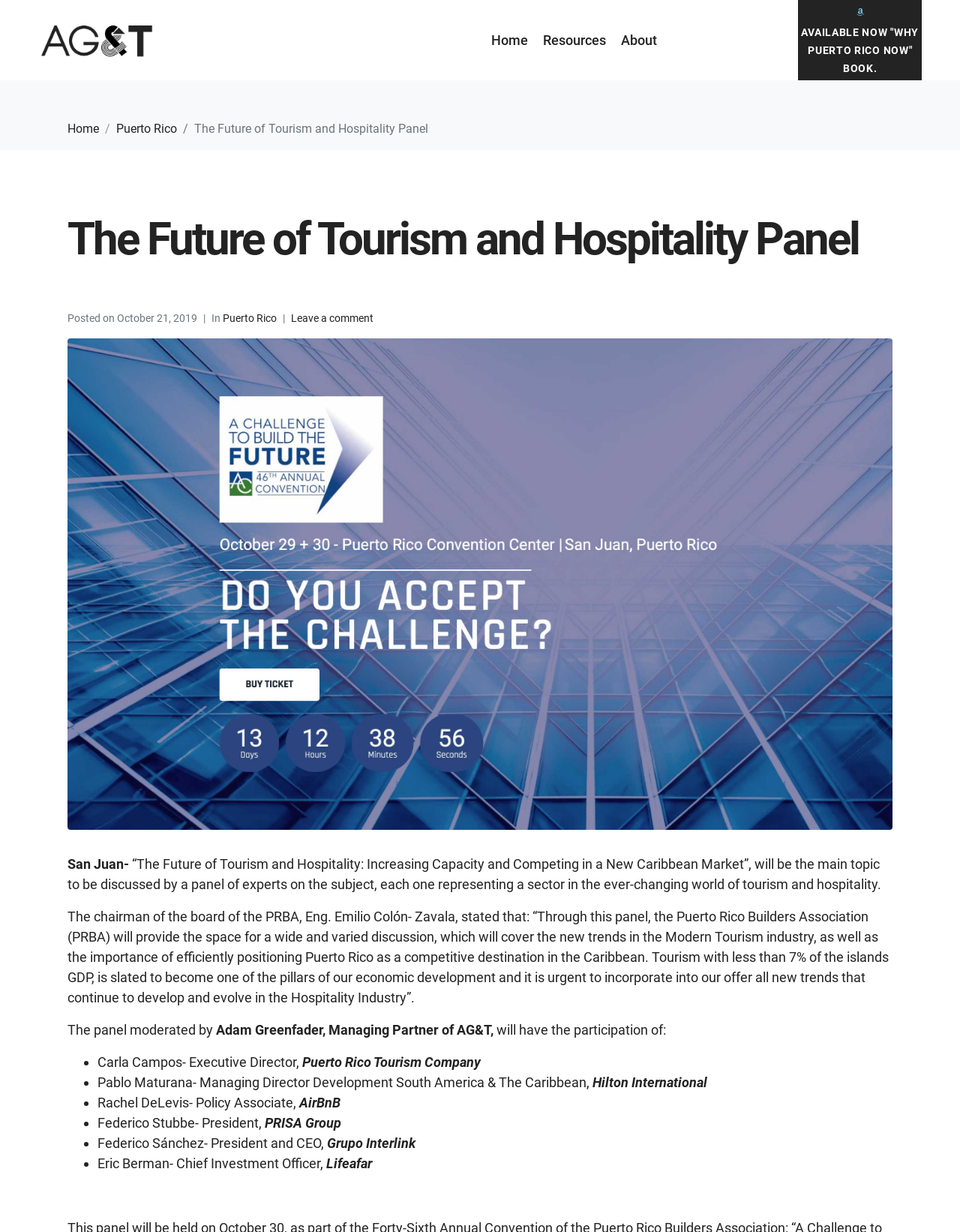Answer the question using only a single word or phrase: 
How many panelists are mentioned on the webpage?

6